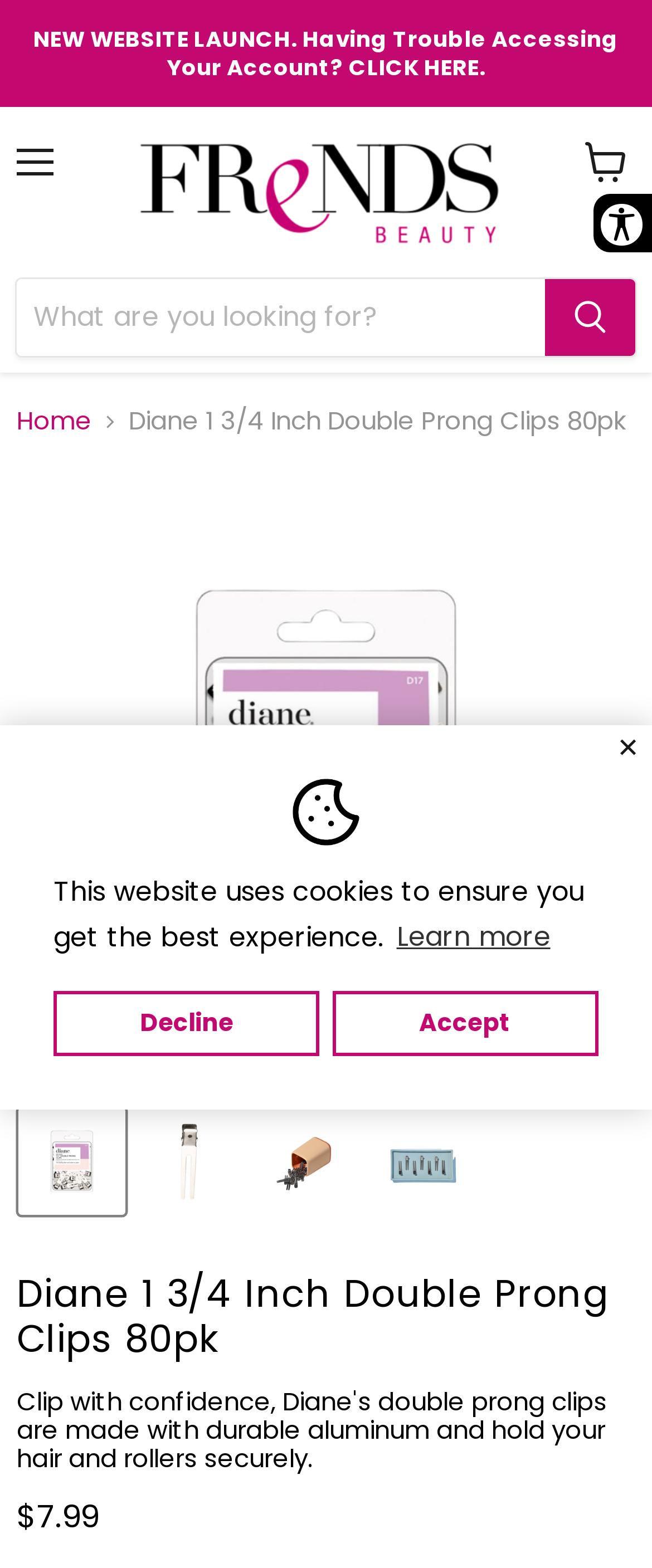How much does the product cost?
Use the information from the image to give a detailed answer to the question.

I found the product price by examining the static text element with the text '$7.99' which is located near the 'Current price' text, indicating that it is the current price of the product.